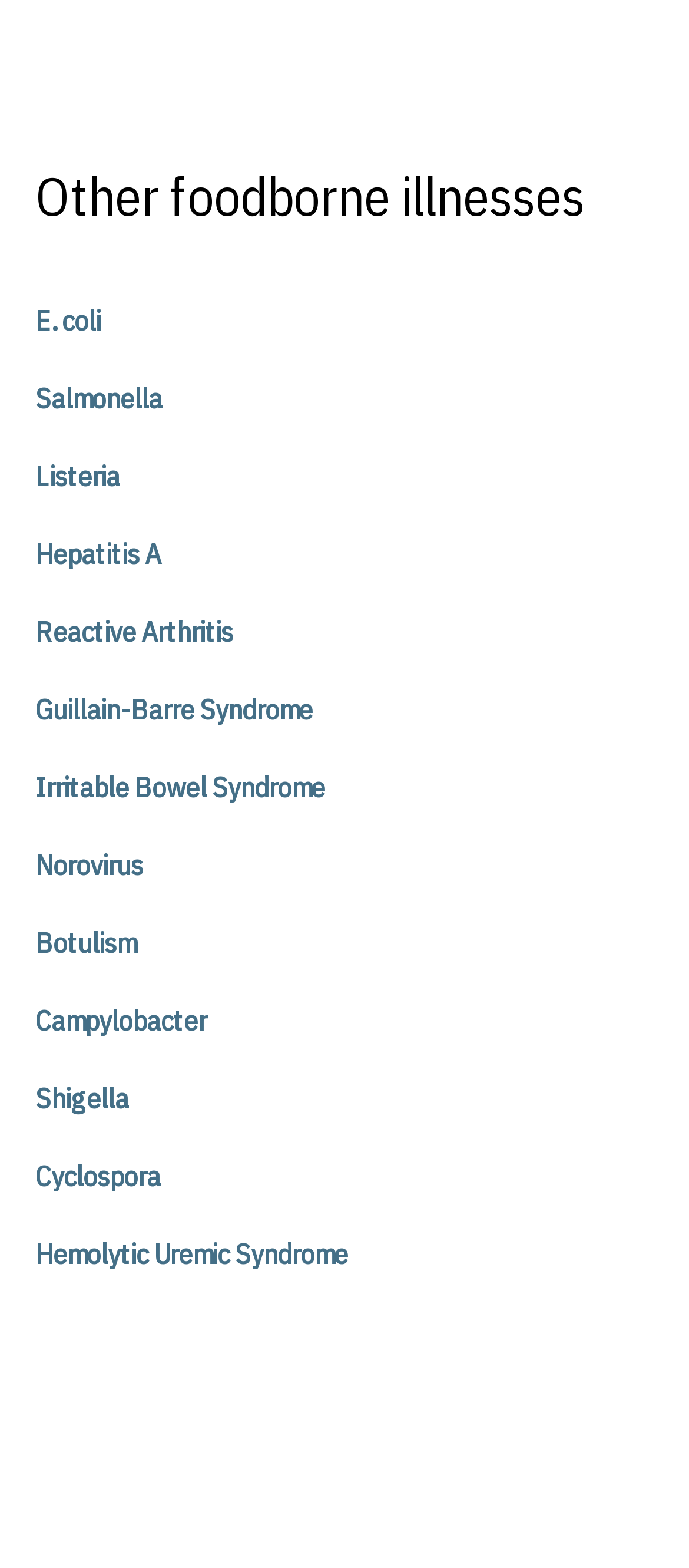How many foodborne illnesses are listed?
Offer a detailed and full explanation in response to the question.

I counted the number of links listed under the heading 'Other foodborne illnesses', and there are 15 links in total.